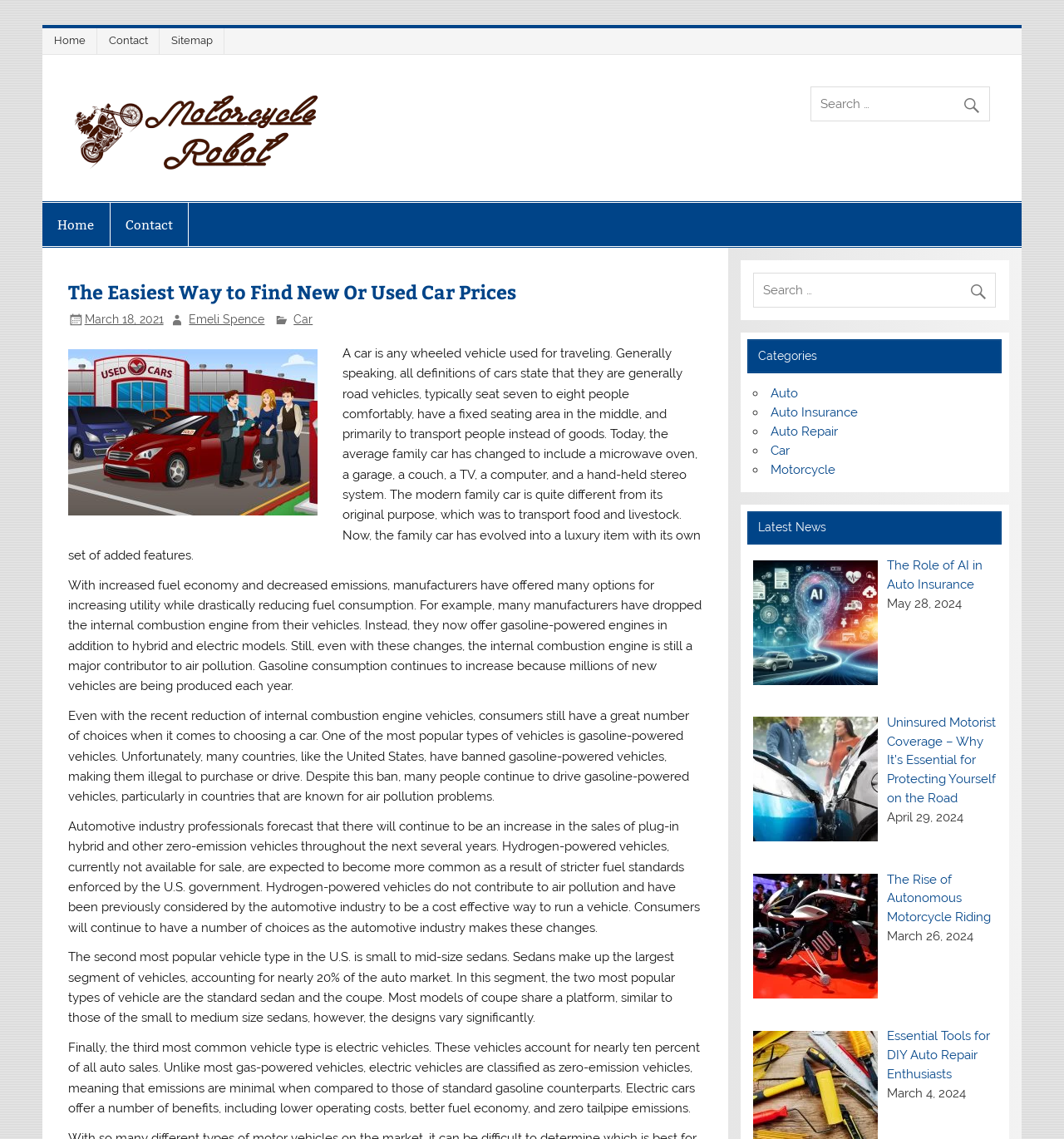For the given element description parent_node: Motorcycle Robot, determine the bounding box coordinates of the UI element. The coordinates should follow the format (top-left x, top-left y, bottom-right x, bottom-right y) and be within the range of 0 to 1.

[0.07, 0.075, 0.322, 0.088]